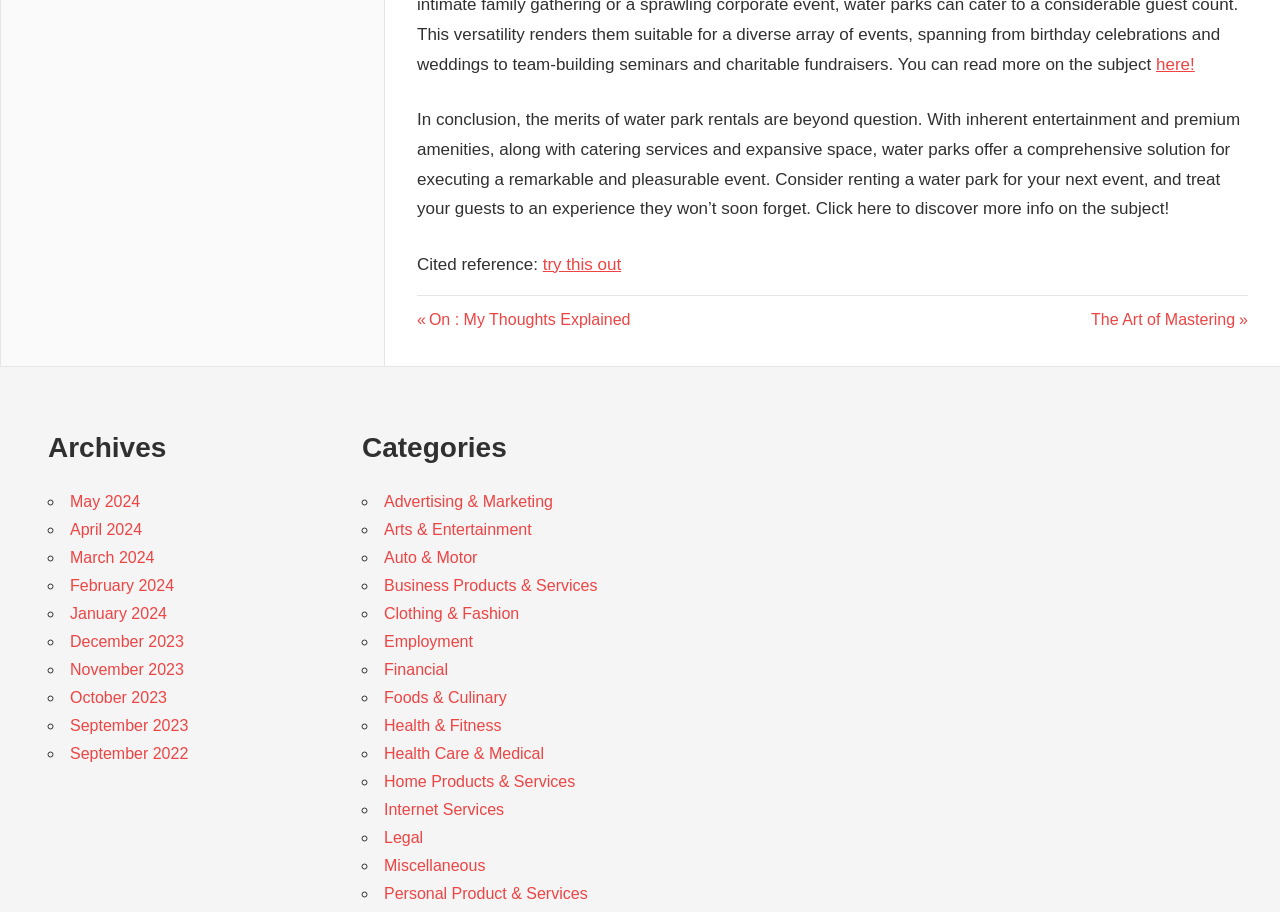Identify the bounding box coordinates for the element you need to click to achieve the following task: "Go to previous post". The coordinates must be four float values ranging from 0 to 1, formatted as [left, top, right, bottom].

[0.326, 0.341, 0.493, 0.36]